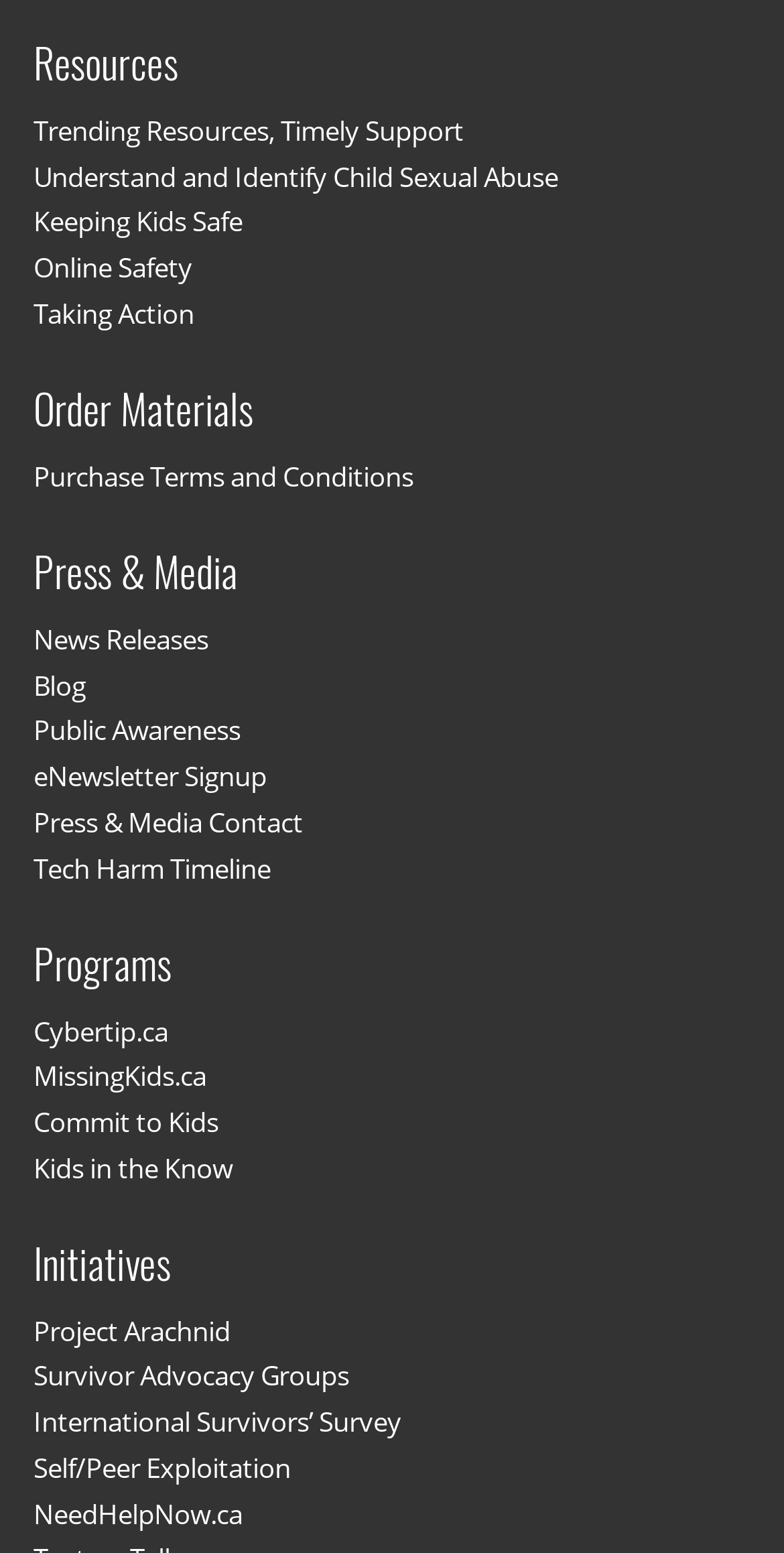Please answer the following question using a single word or phrase: 
How many links are under the 'Programs' heading?

4